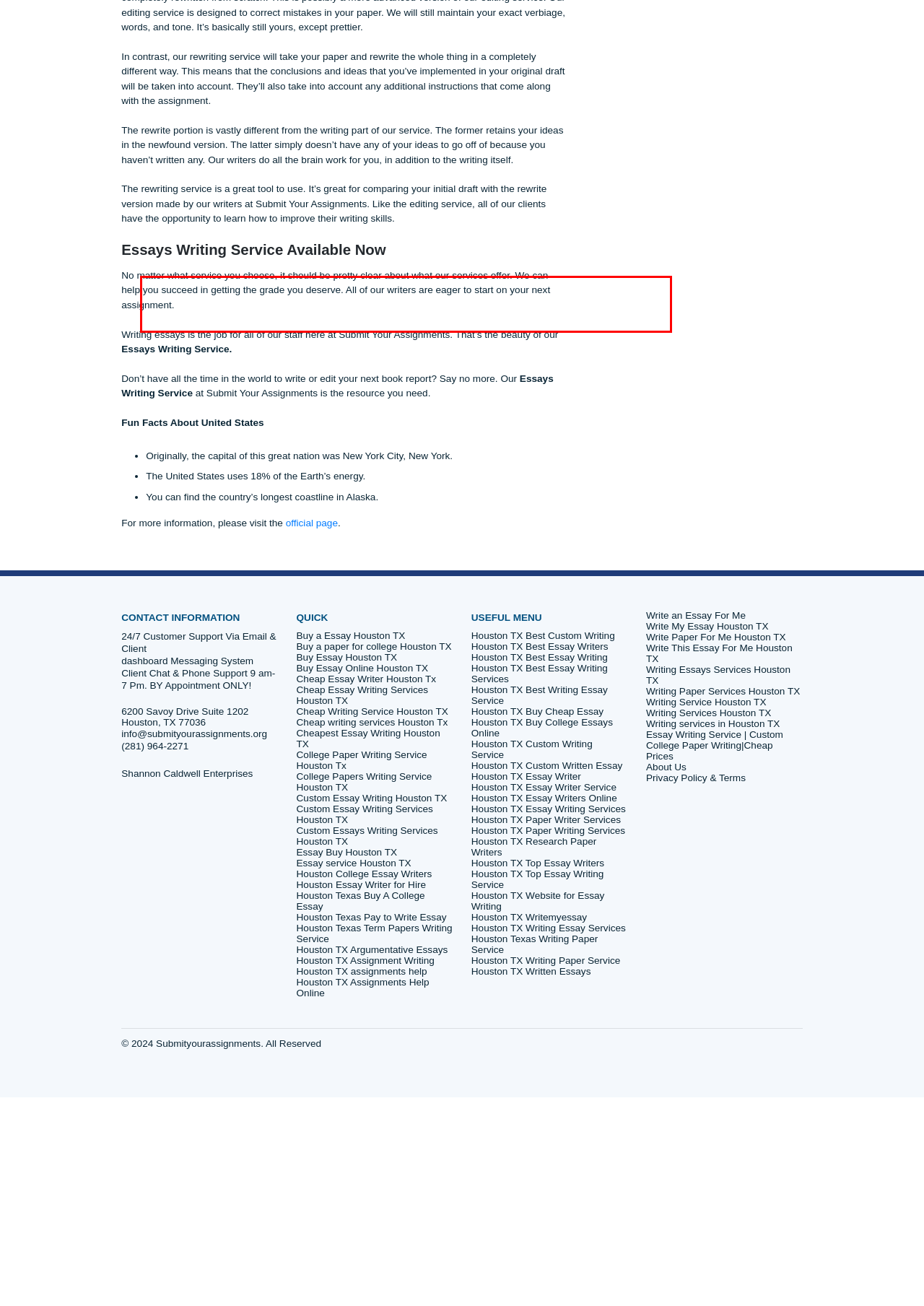By examining the provided screenshot of a webpage, recognize the text within the red bounding box and generate its text content.

All of our clients are entitled to free revisions. This service allows students to get a better understanding of their writing style. It will also show them where they need to improve based on where the edits have been made. That’s just a testament to how we go above and beyond for our clients.